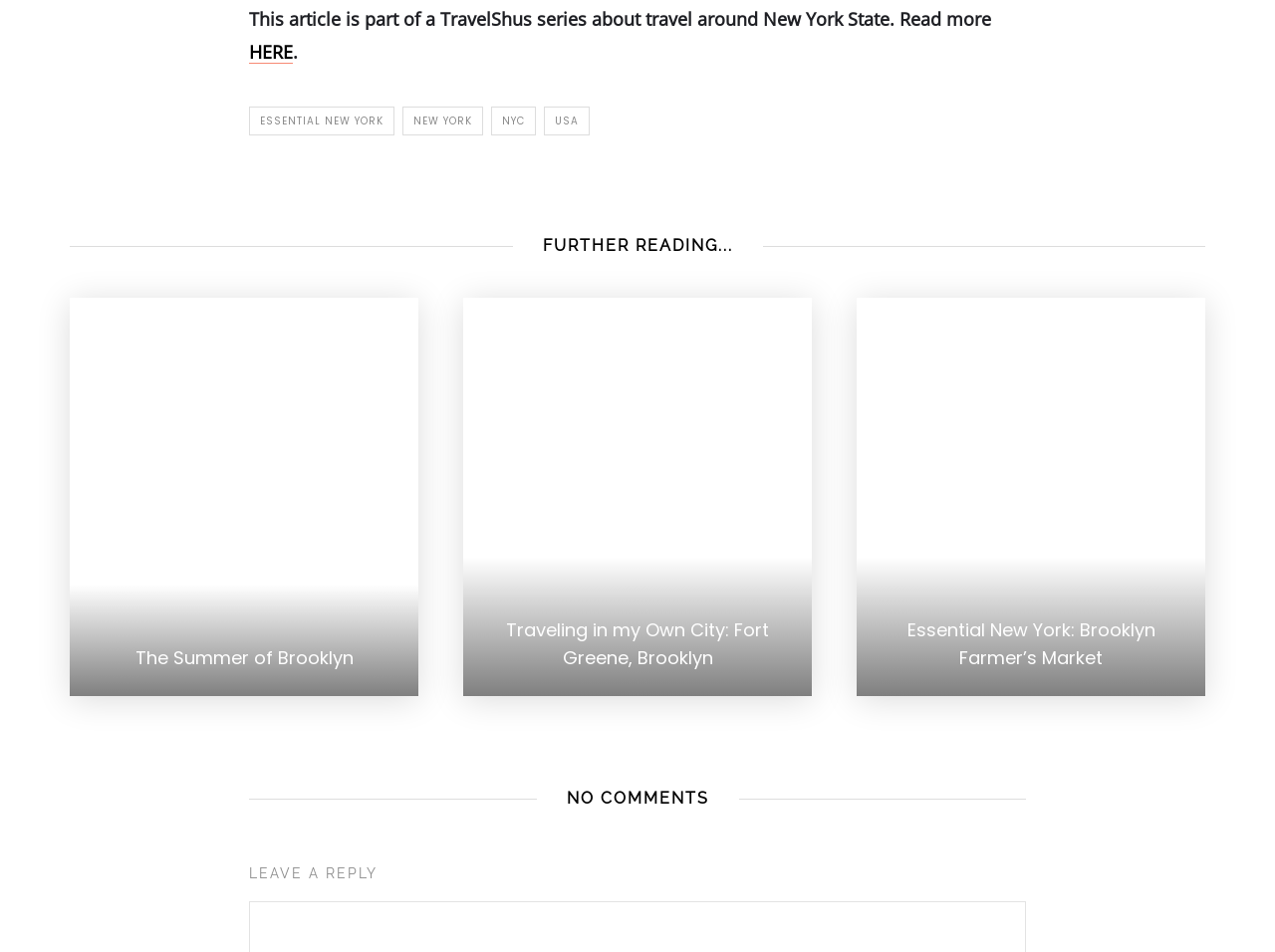Can you show the bounding box coordinates of the region to click on to complete the task described in the instruction: "Go to the 'Politics' section"?

None